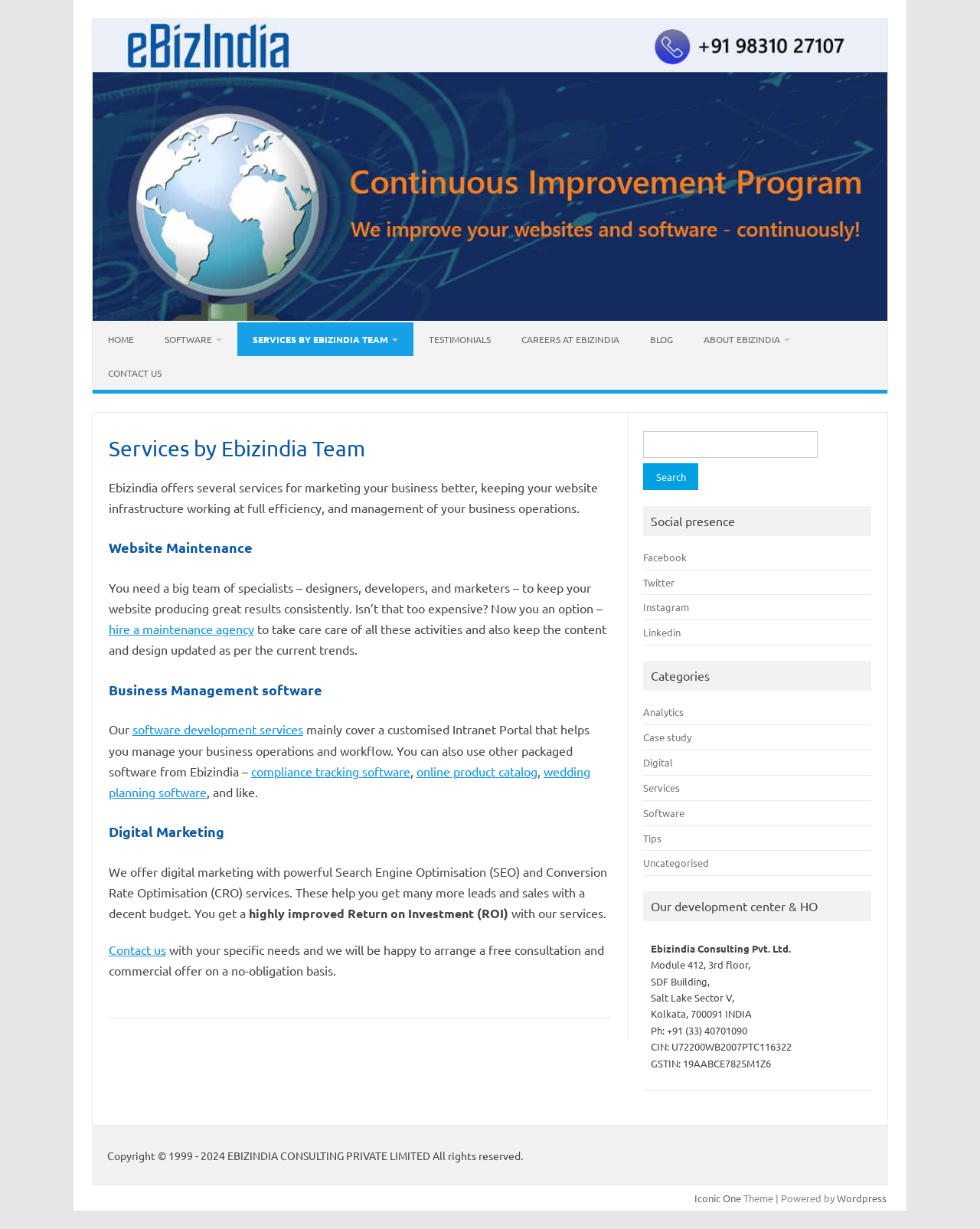Please locate the clickable area by providing the bounding box coordinates to follow this instruction: "Learn more about website maintenance".

[0.111, 0.472, 0.259, 0.518]